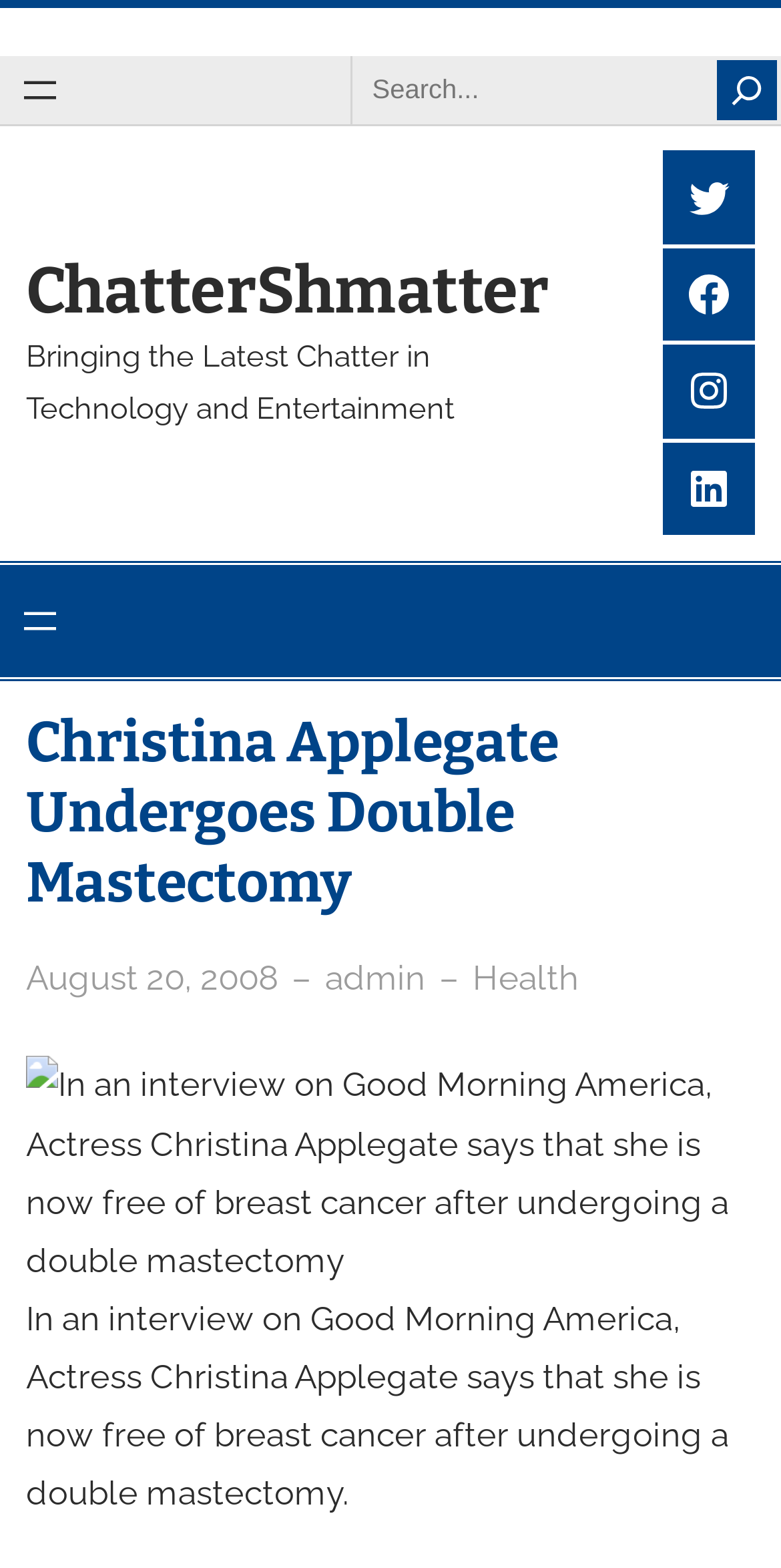Please identify the primary heading of the webpage and give its text content.

Christina Applegate Undergoes Double Mastectomy